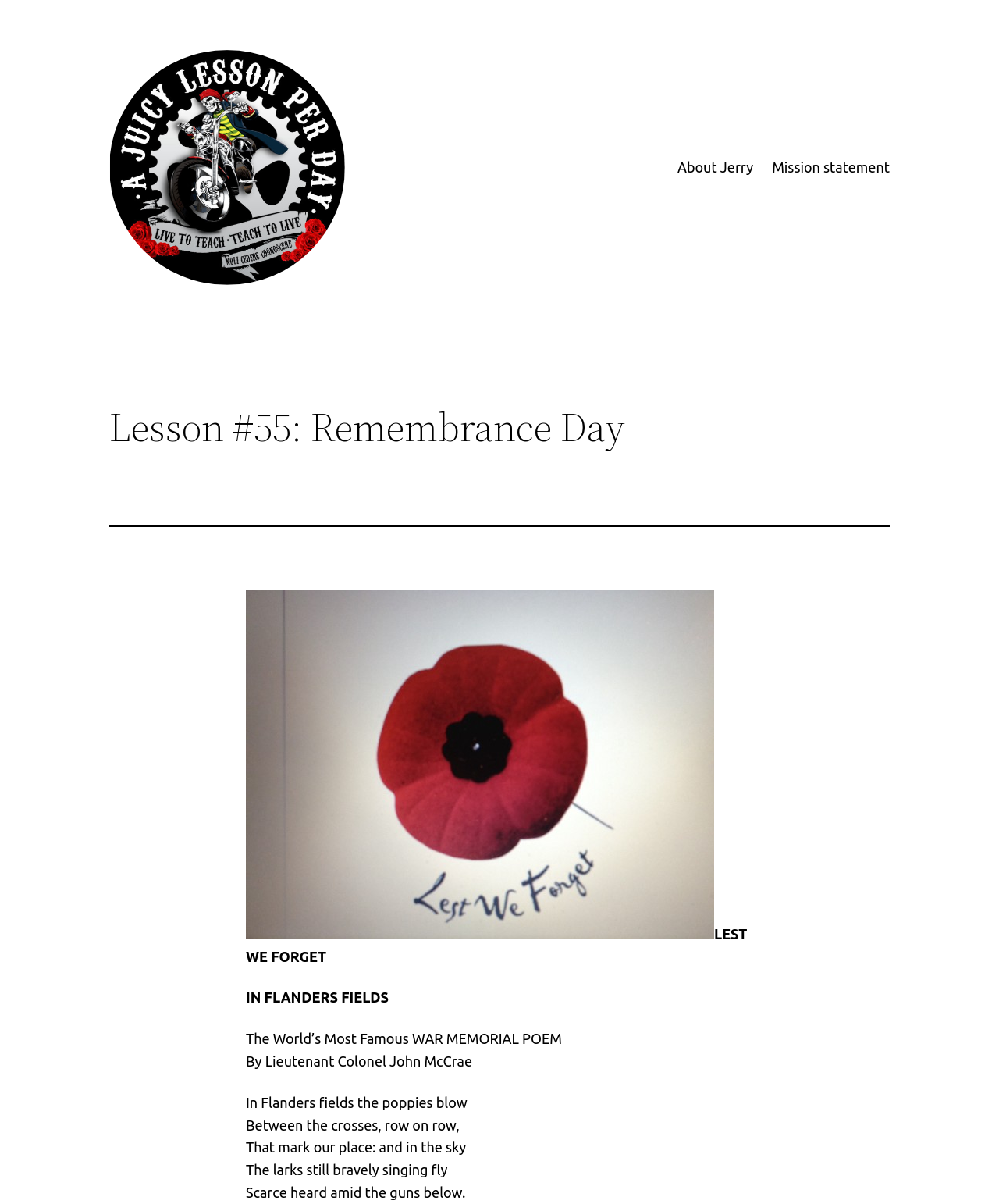Create an in-depth description of the webpage, covering main sections.

The webpage is about Lesson #55, specifically focused on Remembrance Day. At the top, there is a link "A juicy lesson per day" accompanied by an image with the same description, taking up a significant portion of the top section. 

To the right of the top section, there are two links, "About Jerry" and "Mission statement", positioned side by side. 

Below the top section, there is a heading "Lesson #55: Remembrance Day" that spans across the page. Underneath the heading, there is a horizontal separator line. 

The main content of the webpage is a poem, "IN FLANDERS FIELDS", which is divided into several stanzas. The poem is positioned in the middle of the page, with each line of the poem displayed as a separate static text element. The lines of the poem are arranged vertically, with the first line "LEST WE FORGET" at the top, followed by the subsequent lines of the poem. 

To the left of the poem, there is a link "image" with an accompanying image. The image is positioned above the poem, taking up a significant portion of the left side of the page.